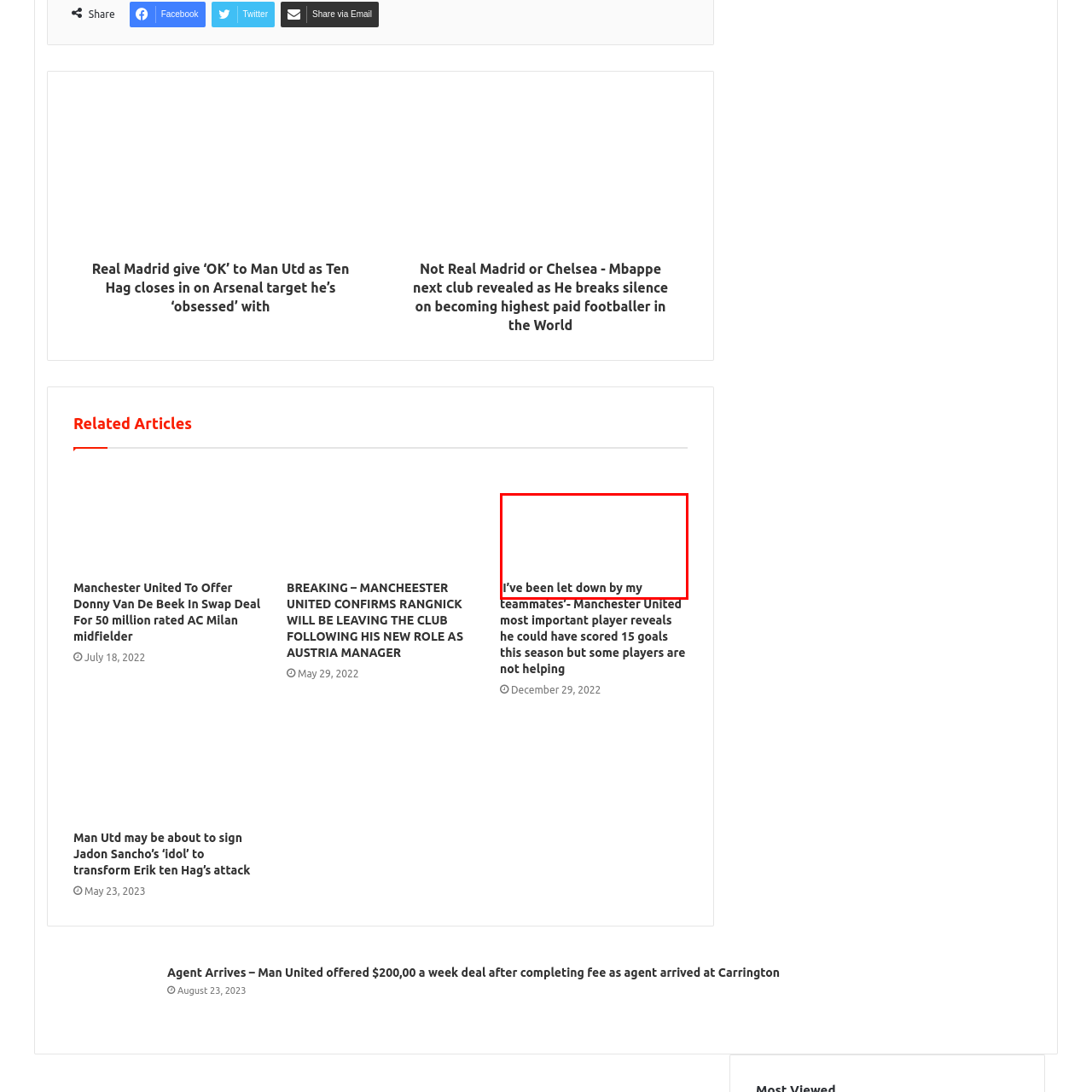What is the main issue the player is facing?
Please analyze the image within the red bounding box and respond with a detailed answer to the question.

The caption highlights the player's disappointment regarding team dynamics and performance, implying that the main issue is the lack of teamwork and support from teammates.